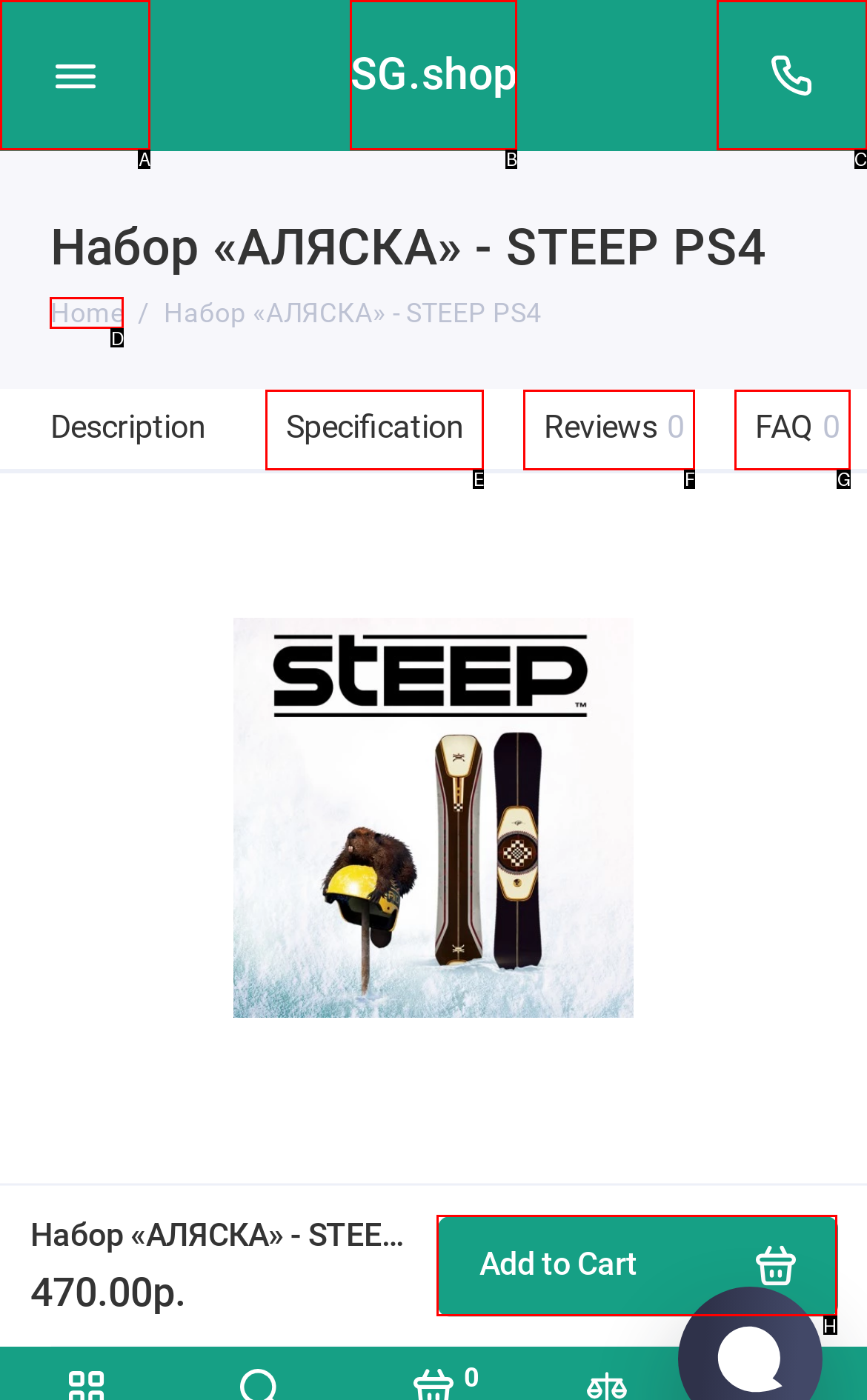Which lettered option should be clicked to perform the following task: Add the game to cart
Respond with the letter of the appropriate option.

H